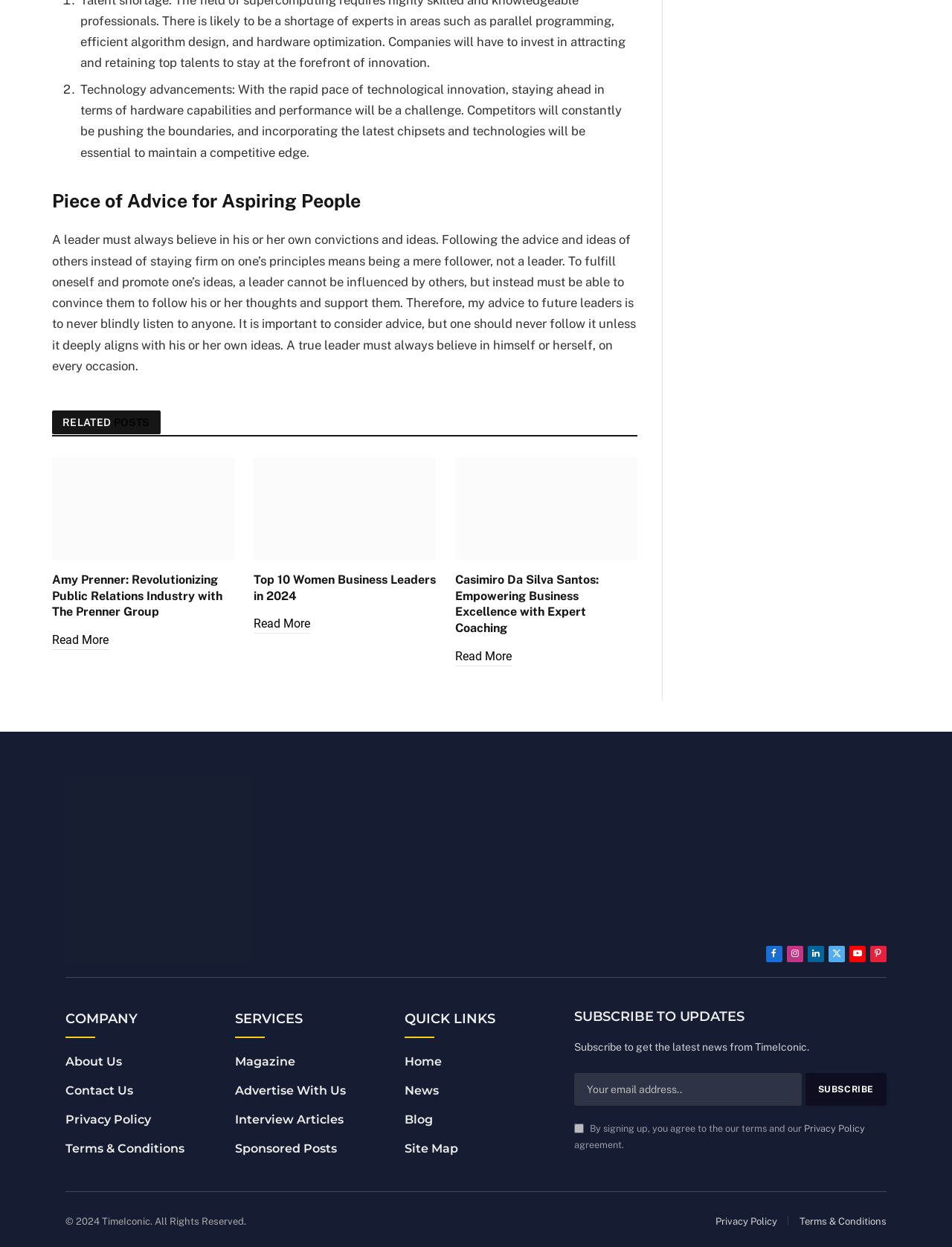Respond to the question with just a single word or phrase: 
What is the name of the company?

TimeIconic